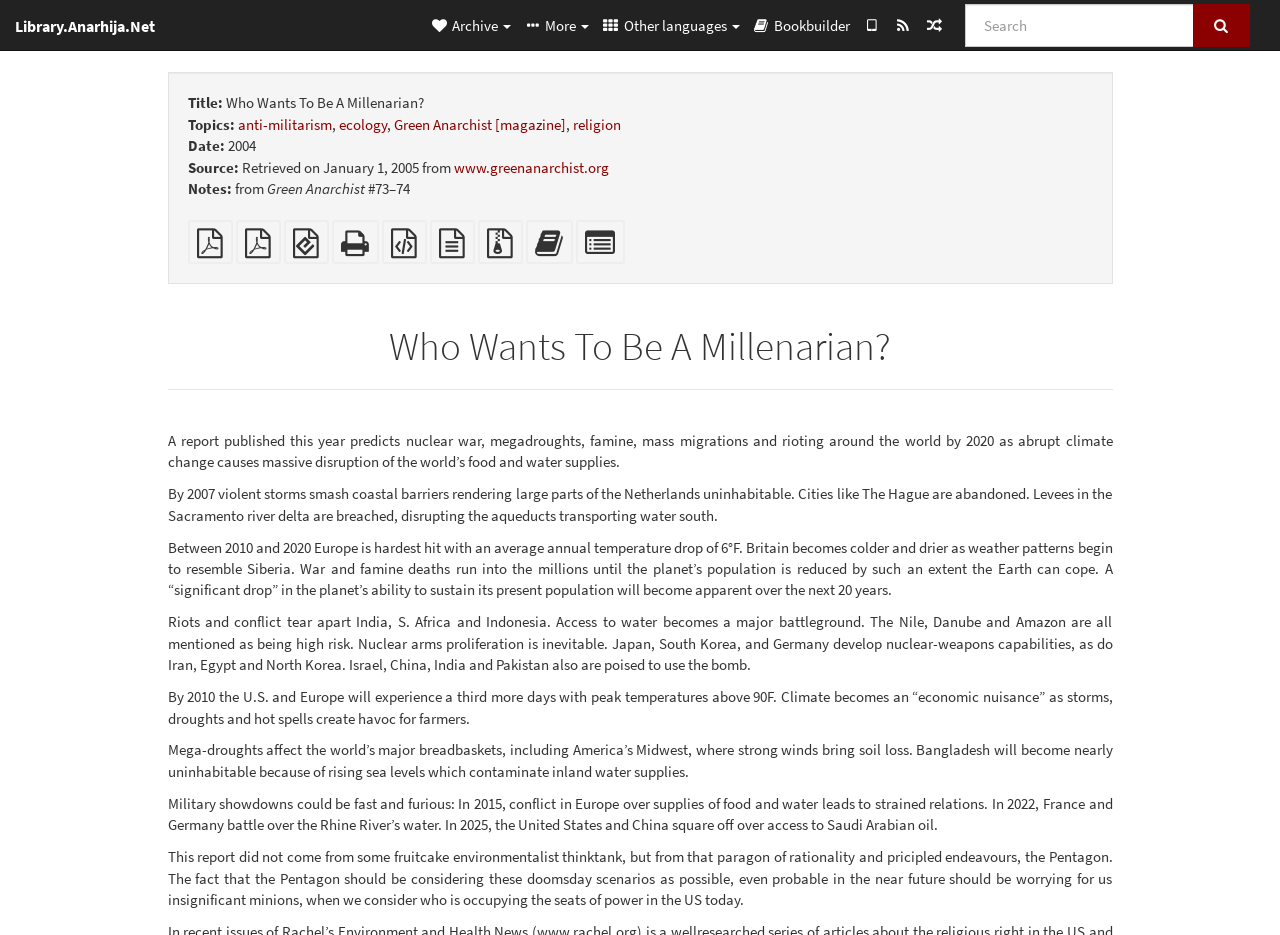Find the bounding box coordinates for the element that must be clicked to complete the instruction: "View the PDF version". The coordinates should be four float numbers between 0 and 1, indicated as [left, top, right, bottom].

[0.146, 0.255, 0.182, 0.275]